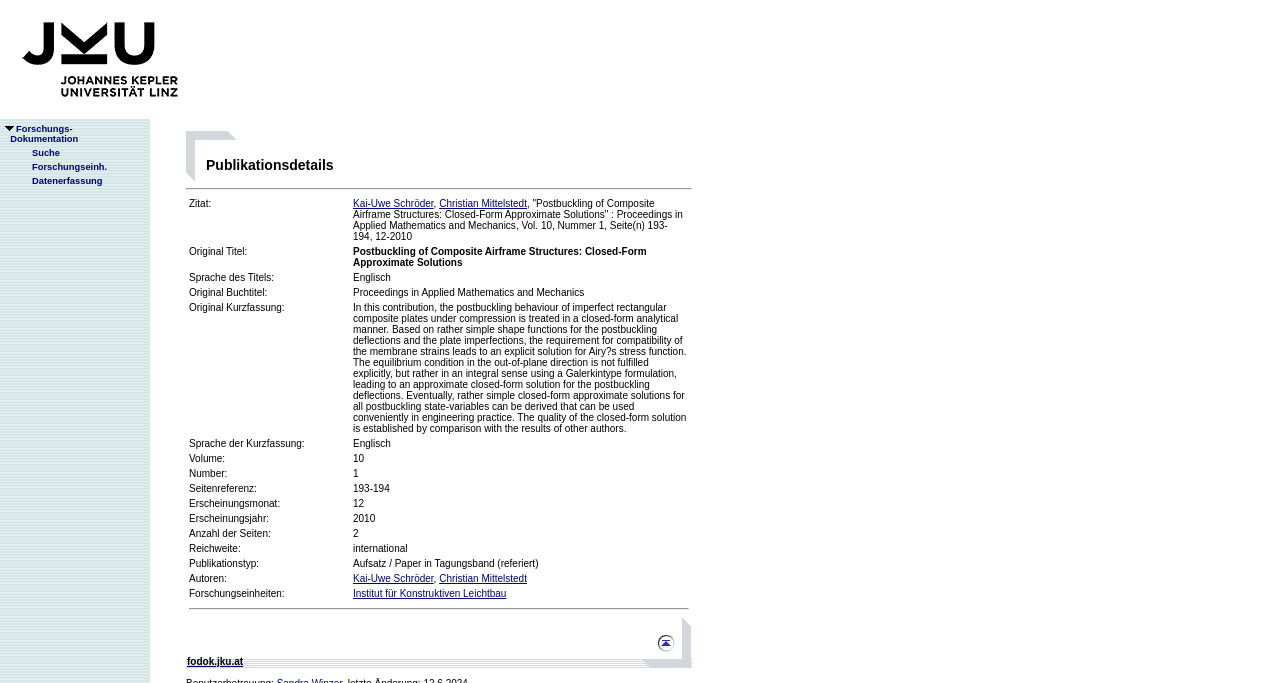Give a succinct answer to this question in a single word or phrase: 
What is the research institution associated with this publication?

Institut für Konstruktiven Leichtbau